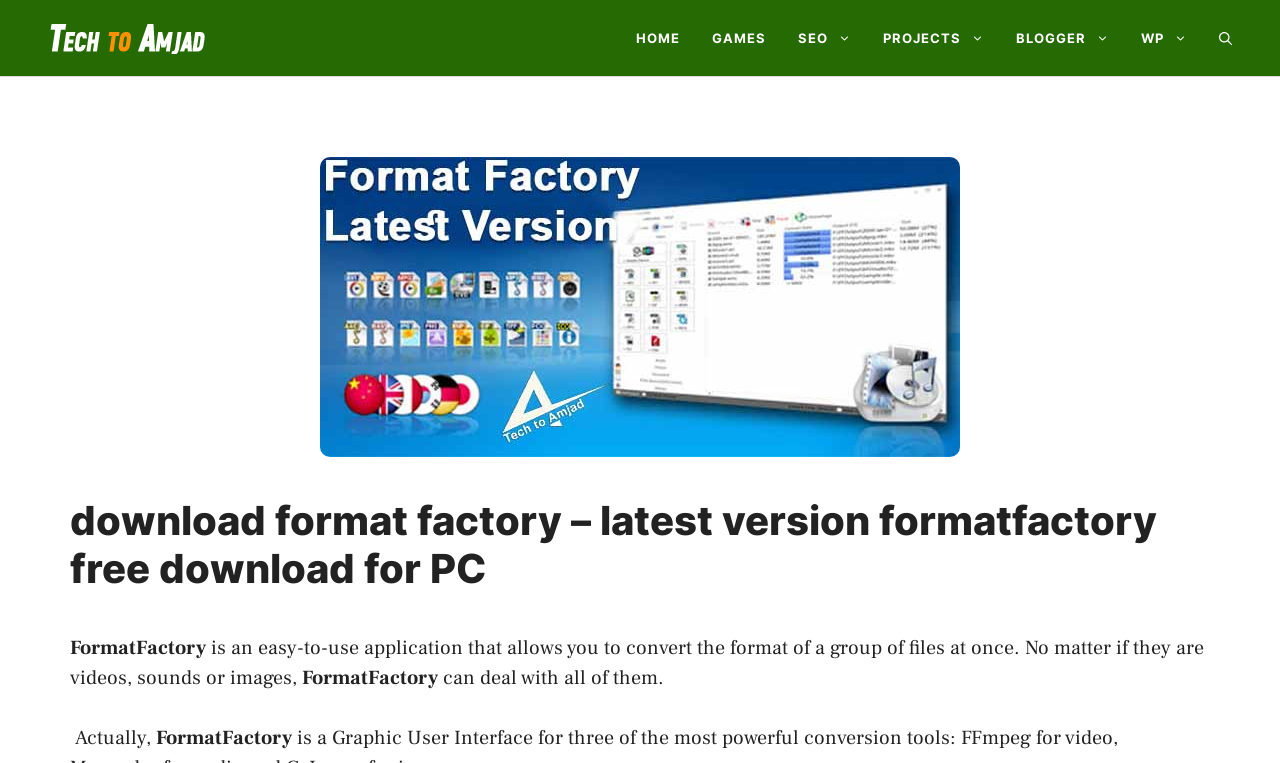Given the description: "Home", determine the bounding box coordinates of the UI element. The coordinates should be formatted as four float numbers between 0 and 1, [left, top, right, bottom].

[0.484, 0.01, 0.544, 0.089]